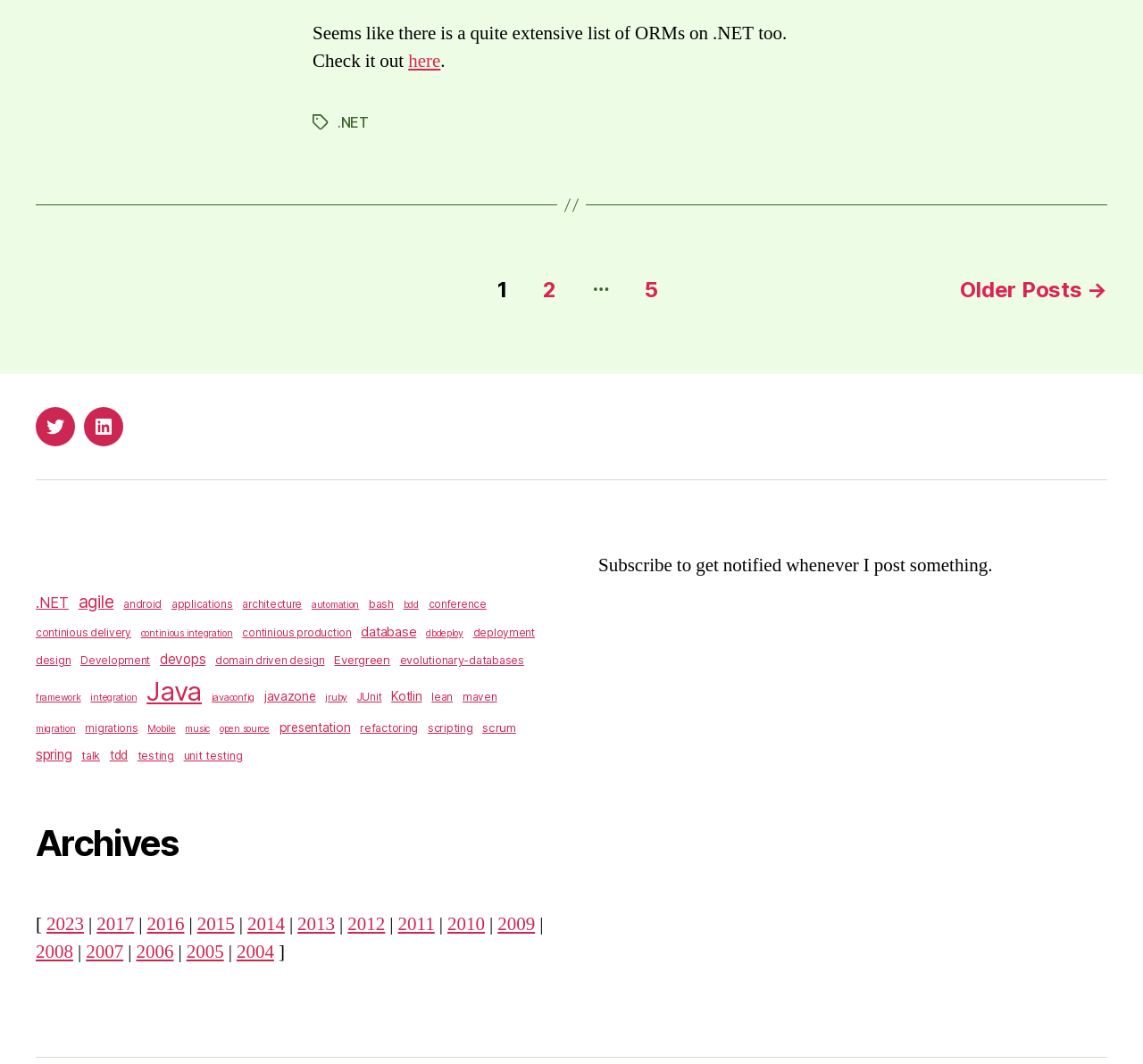Determine the bounding box coordinates for the HTML element described here: "design".

[0.031, 0.614, 0.062, 0.629]